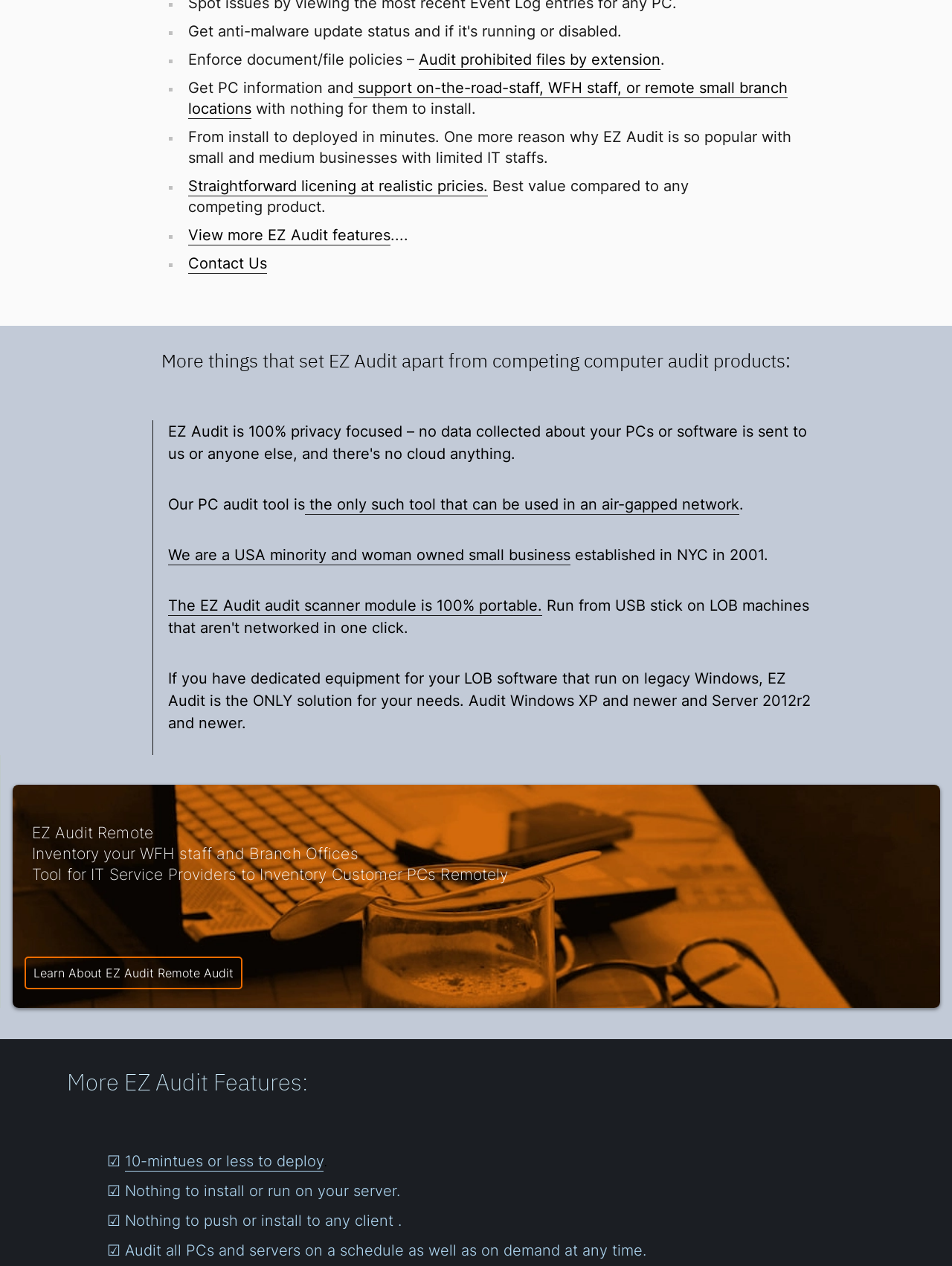What is unique about EZ Audit's PC audit tool?
Ensure your answer is thorough and detailed.

The webpage highlights that EZ Audit's PC audit tool is the only such tool that can be used in an air-gapped network, making it a unique feature of the product.